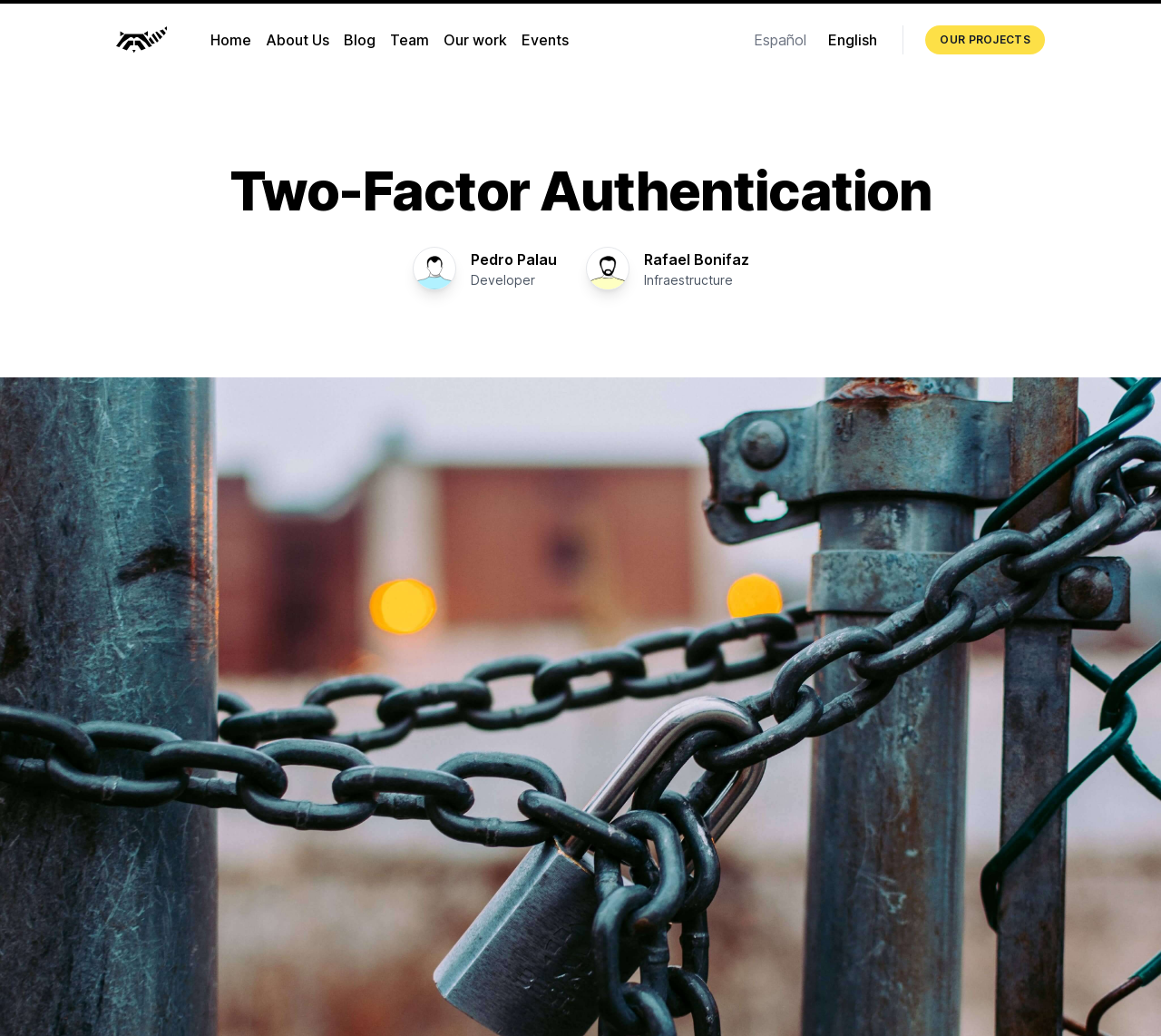Provide a single word or phrase to answer the given question: 
What is the name of the organization?

CAD